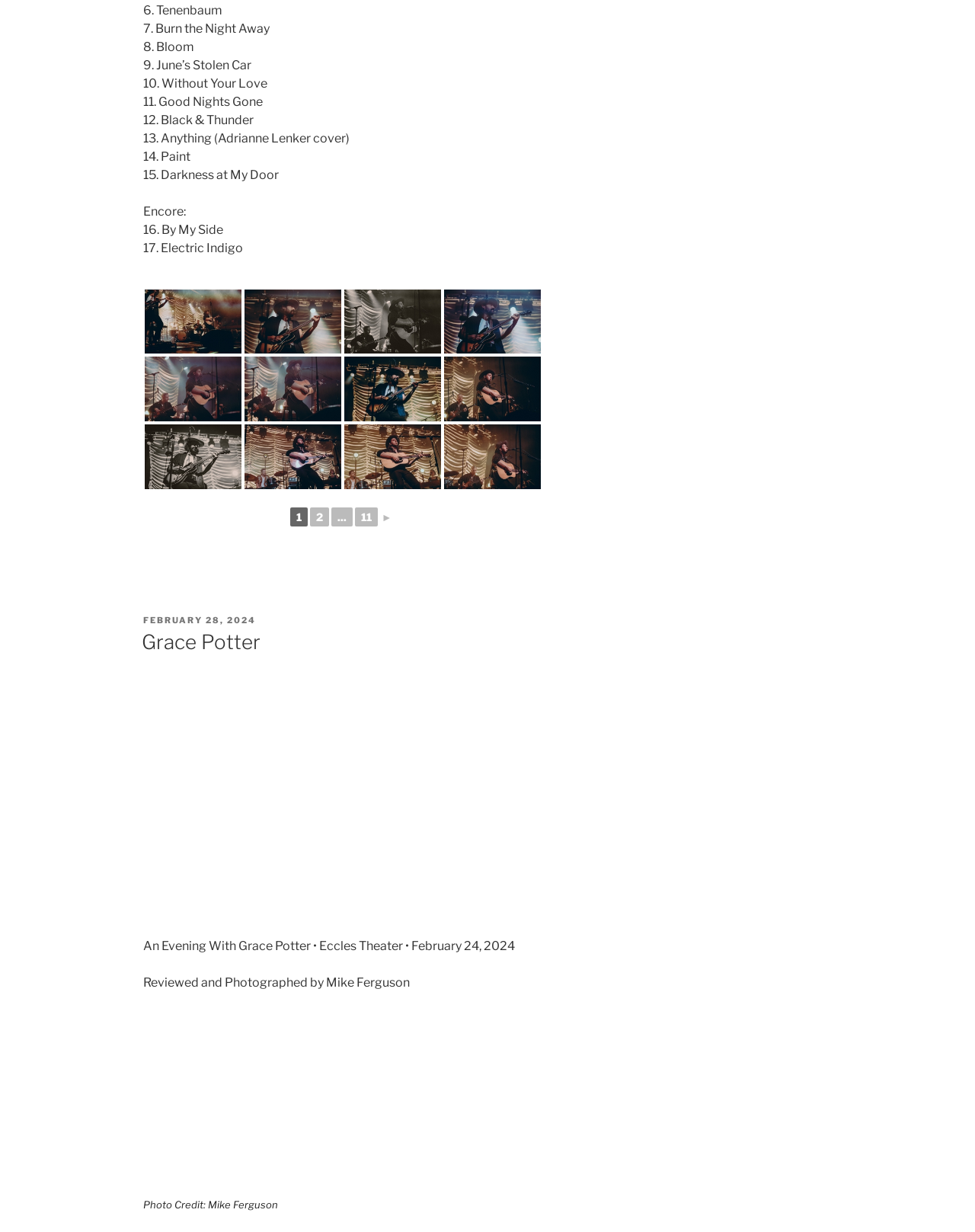What is the name of the first song in the list?
Using the information from the image, provide a comprehensive answer to the question.

The webpage contains a list of song titles, and the first one is '6. Tenenbaum', which can be found at the top of the list.